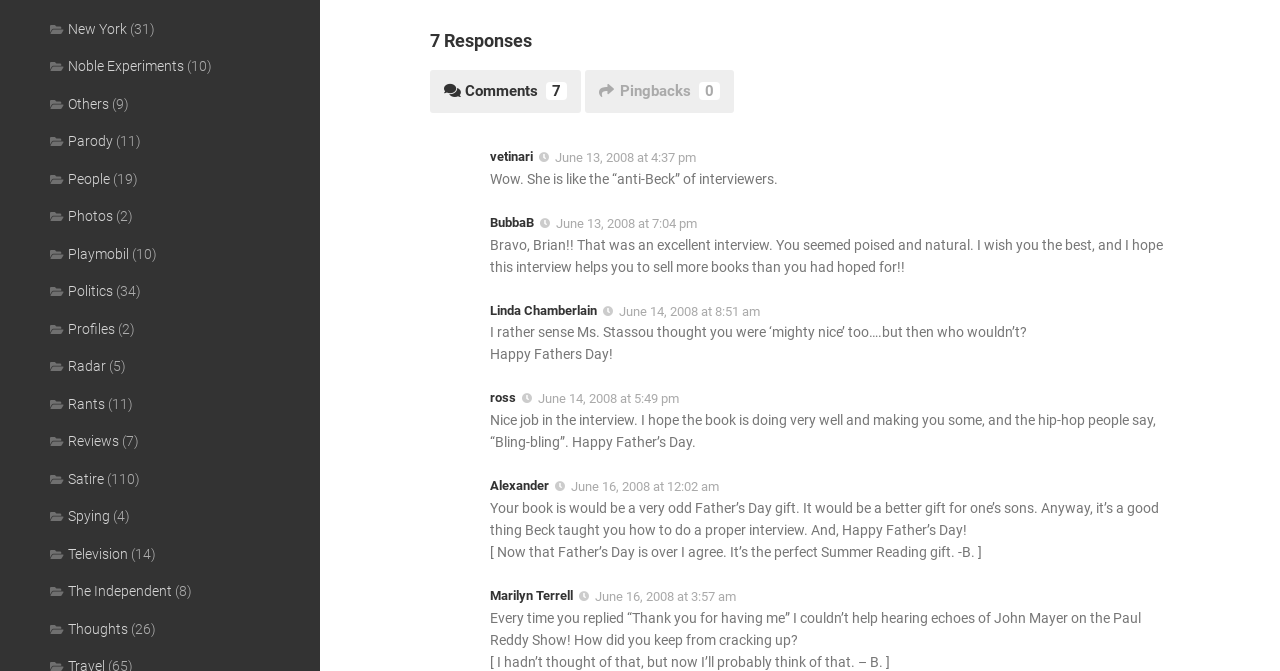What is the date of the last comment?
Look at the screenshot and provide an in-depth answer.

I found the date of the last comment by looking at the link 'June 16, 2008 at 3:57 am' which is located at the bottom of the comments section.